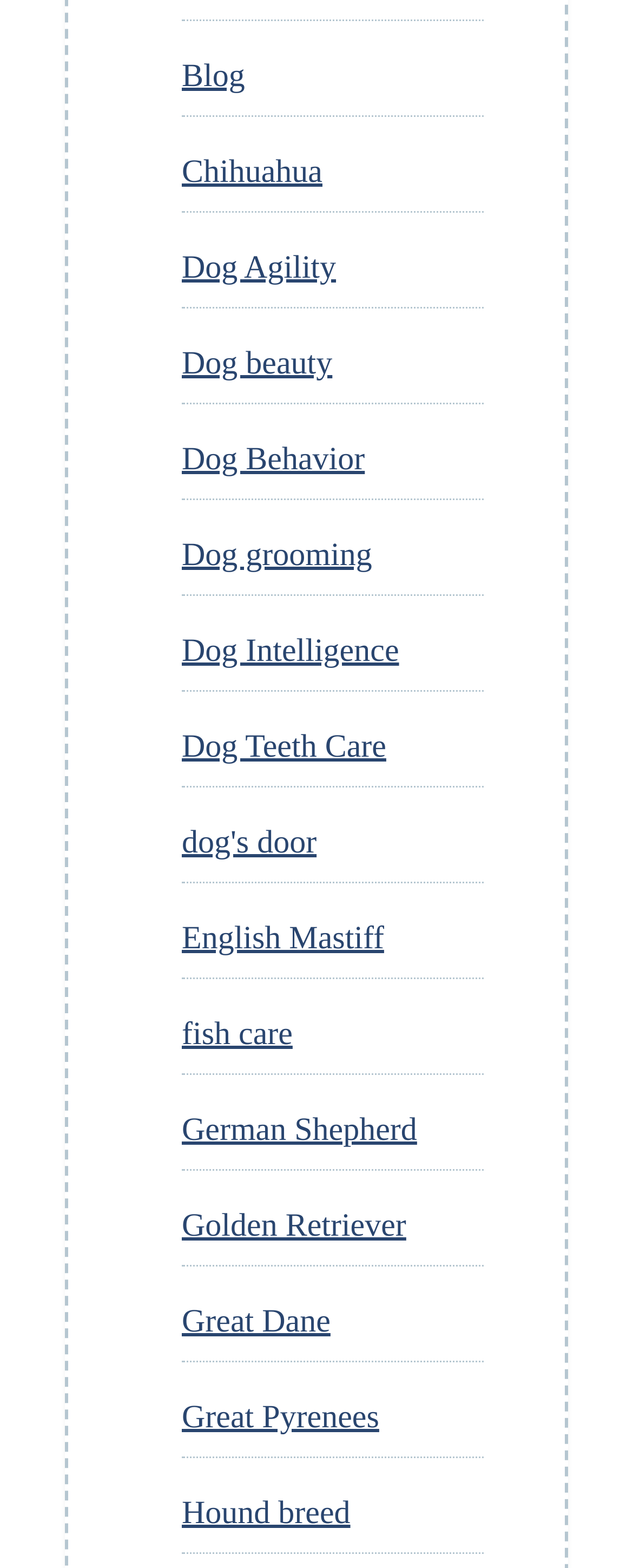Please determine the bounding box coordinates of the element to click on in order to accomplish the following task: "Read about 'Chihuahua'". Ensure the coordinates are four float numbers ranging from 0 to 1, i.e., [left, top, right, bottom].

[0.287, 0.098, 0.509, 0.121]